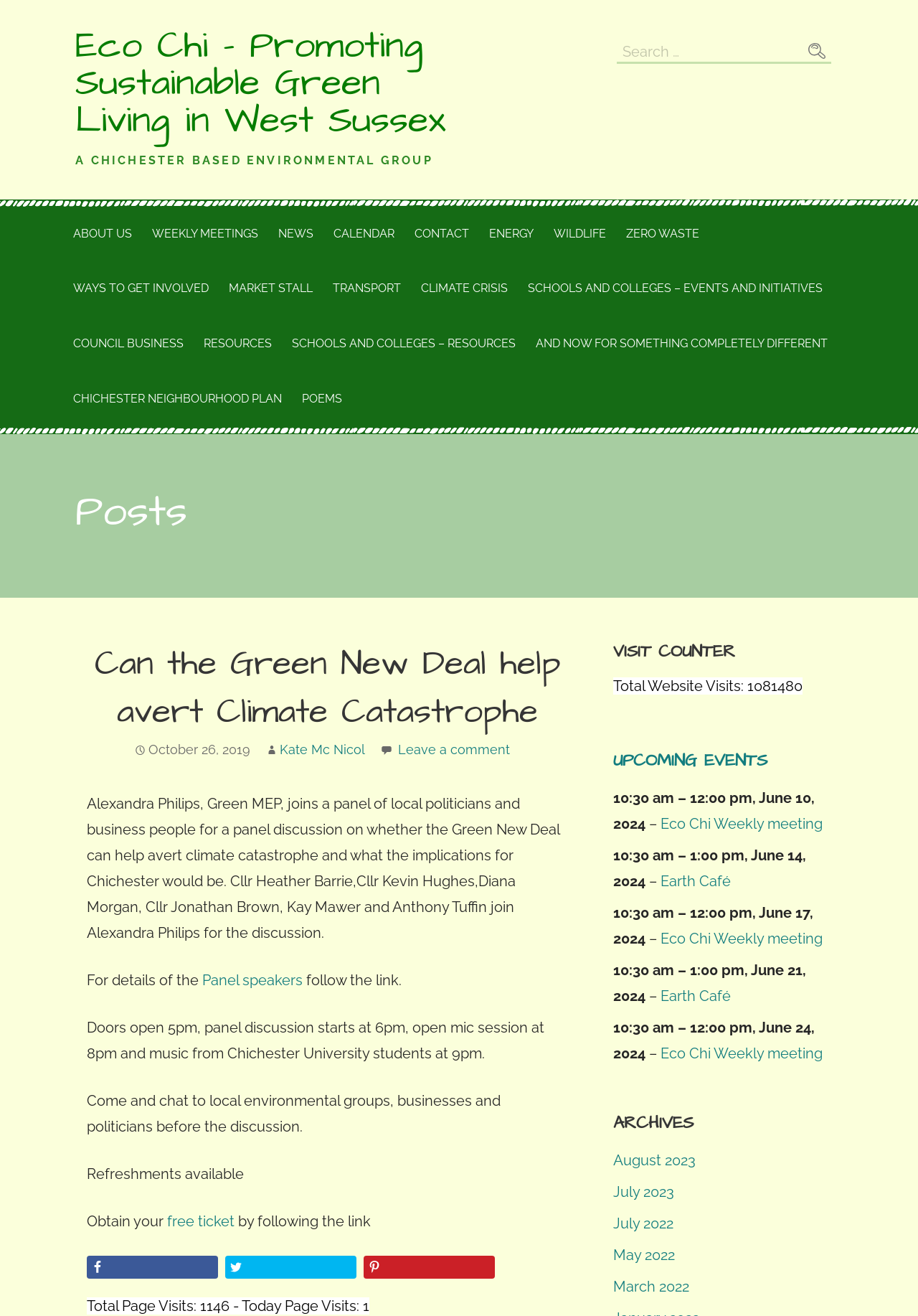Find the bounding box of the UI element described as follows: "Eco Chi Weekly meeting".

[0.719, 0.619, 0.896, 0.632]